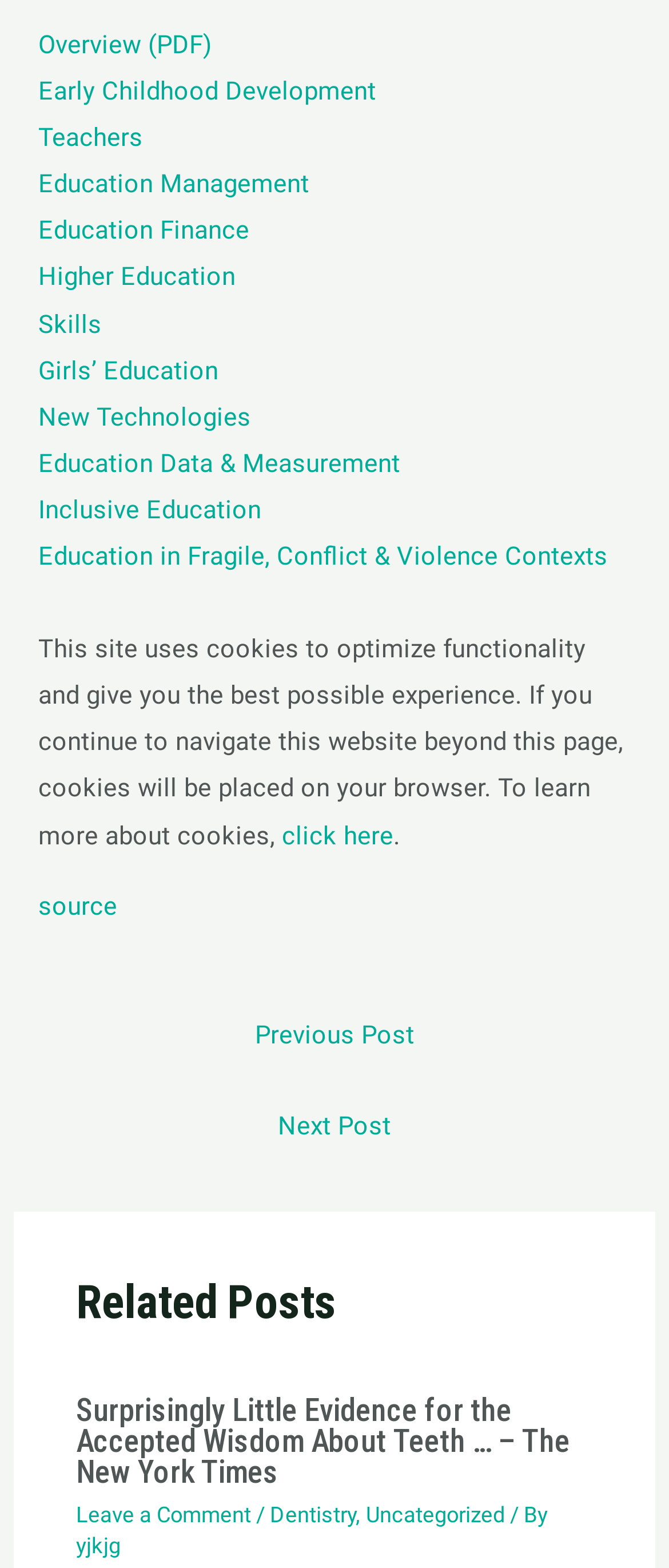What is the category of the post 'Surprisingly Little Evidence for the Accepted Wisdom About Teeth … – The New York Times'?
Please give a detailed and elaborate answer to the question based on the image.

The post 'Surprisingly Little Evidence for the Accepted Wisdom About Teeth … – The New York Times' has two categories: 'Dentistry' and 'Uncategorized'. These categories are mentioned below the post title in the 'Related Posts' section.